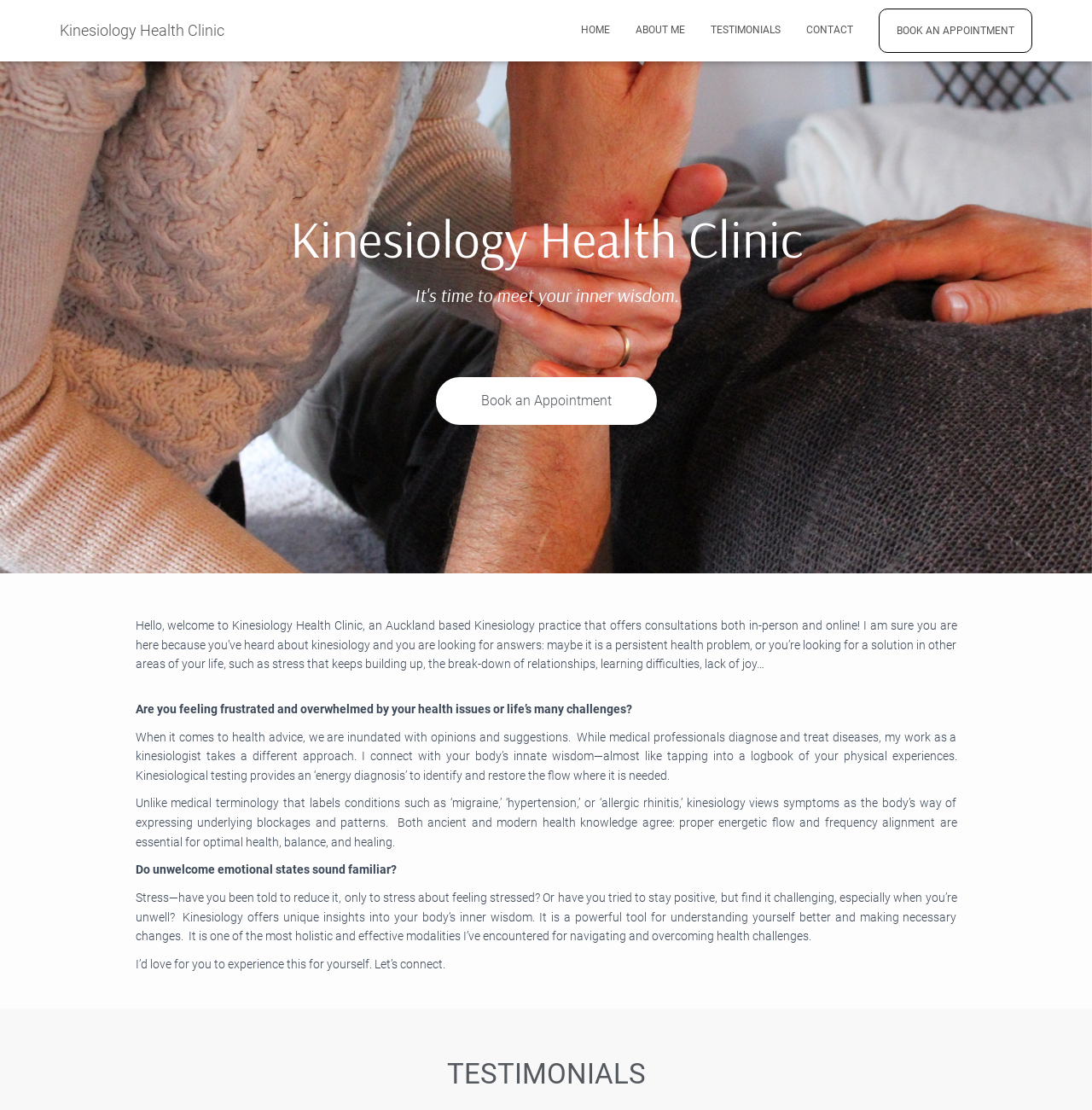What is the purpose of kinesiology?
From the details in the image, answer the question comprehensively.

According to the text, kinesiology connects with the body's innate wisdom, almost like tapping into a logbook of physical experiences. It provides an 'energy diagnosis' to identify and restore the flow where it is needed. This is mentioned in the StaticText element with bounding box coordinates [0.124, 0.658, 0.876, 0.705].